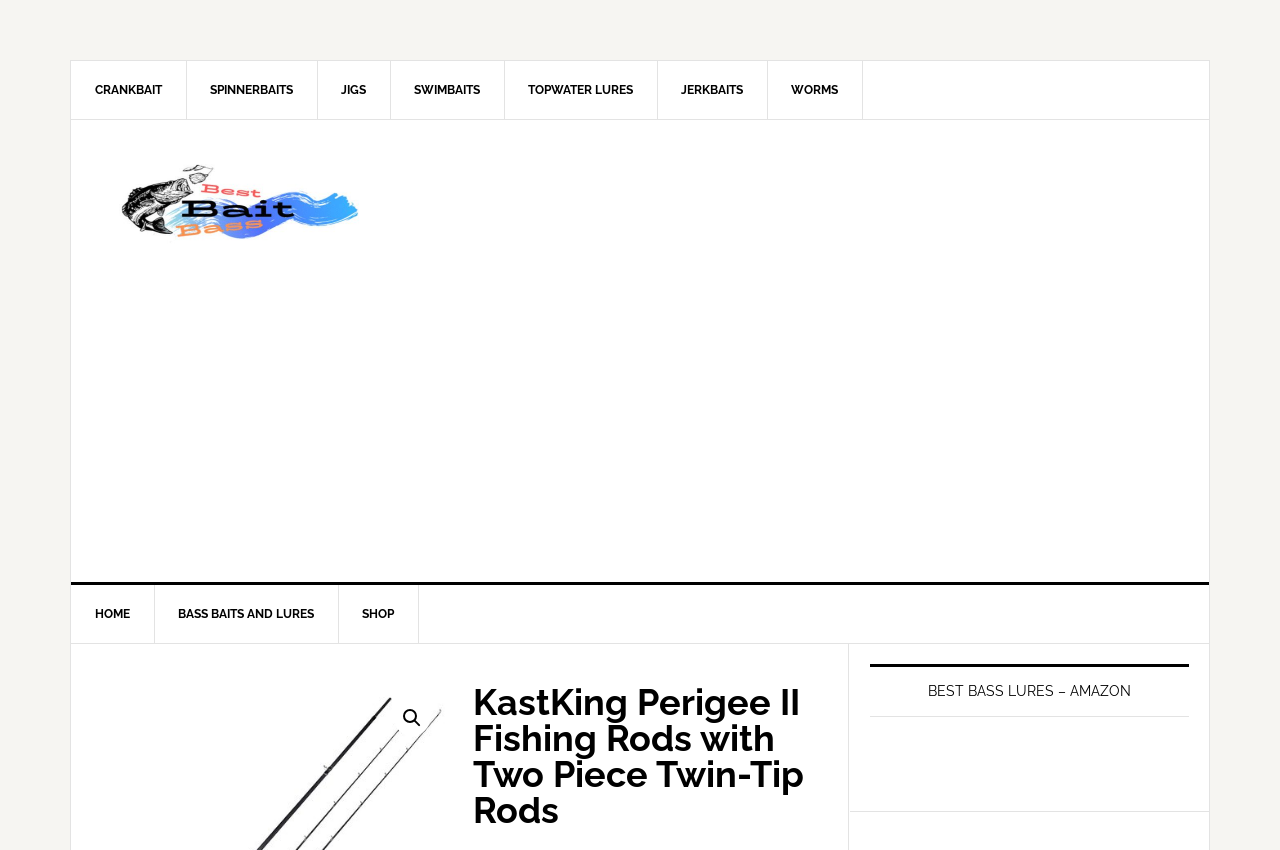Please extract the webpage's main title and generate its text content.

KastKing Perigee II Fishing Rods with Two Piece Twin-Tip Rods